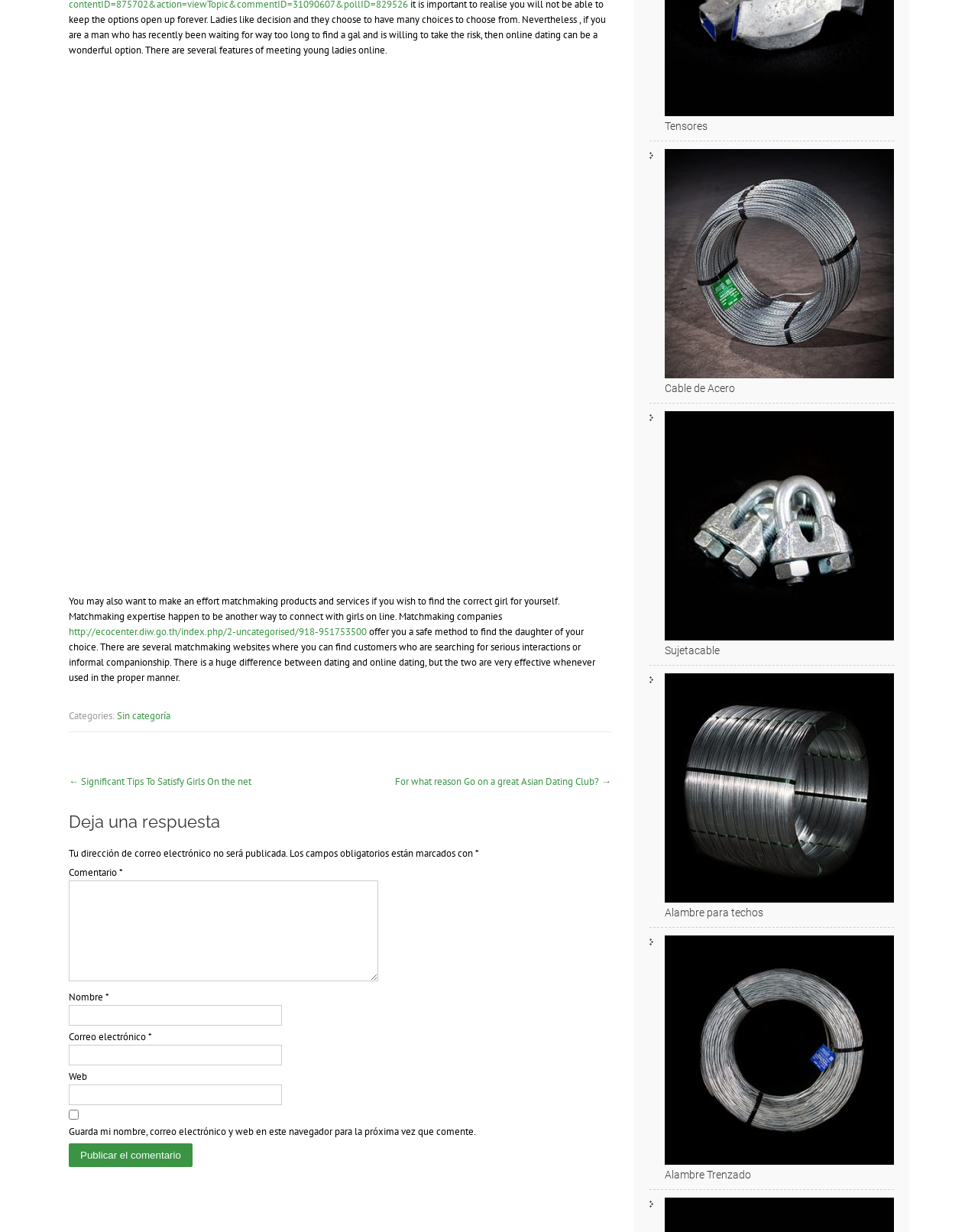Using the webpage screenshot and the element description Cable de Acero, determine the bounding box coordinates. Specify the coordinates in the format (top-left x, top-left y, bottom-right x, bottom-right y) with values ranging from 0 to 1.

[0.664, 0.115, 0.914, 0.328]